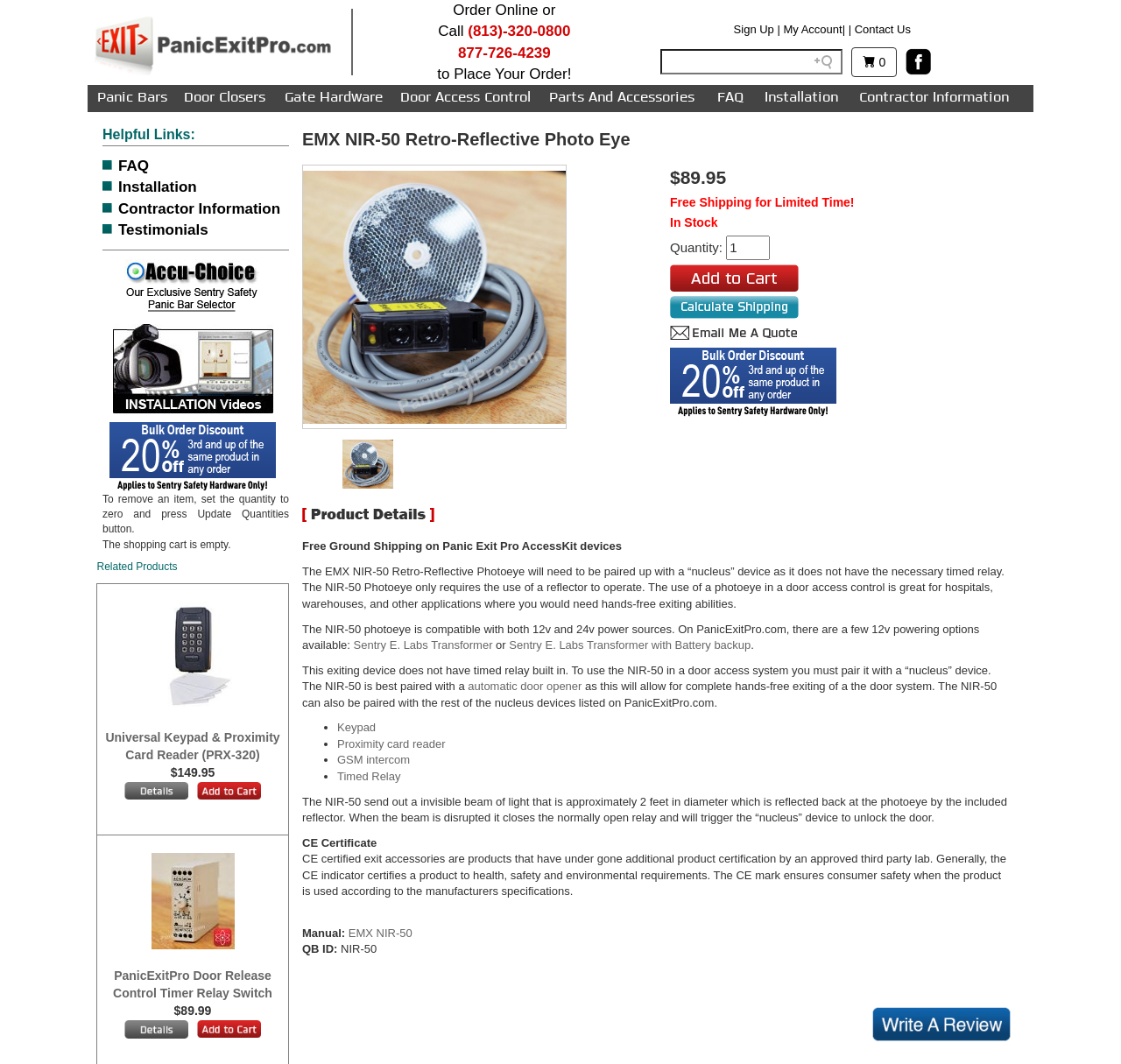Explain the features and main sections of the webpage comprehensively.

The webpage is about the EMX NIR-50 Retro-Reflective Photo Eye product. At the top, there is a logo and a navigation menu with links to "PanicExitPro", "Sign Up", "My Account", and "Contact Us". Below the navigation menu, there is a search field and a button to submit the search query.

On the left side, there is a list of links to different categories, including "Panic Bars", "Door Closers", "Gate Hardware", and "Door Access Control". Below this list, there are some helpful links, including "FAQ", "Installation", and "Contractor Information", each marked with a green bullet.

The main content of the page is about the EMX NIR-50 Retro-Reflective Photo Eye product. There is a heading with the product name, followed by an image of the product. Below the image, there is a description of the product, including its price, which is $89.95. There is also a notice about free shipping for a limited time and a statement indicating that the product is in stock.

Under the product description, there is a section to select the quantity of the product, with a default value of 1. There are also three buttons to submit the quantity selection.

On the right side, there is a section with related products, including "PE_Entry Devices Universal Keypad & Proximity Card Reader (PRX-320)" and "PanicExitPro Door Release Control Timer Relay Switch". Each related product has a link to its product details and an "Add to Cart" button.

At the bottom of the page, there is a notice about how to remove an item from the shopping cart and a statement indicating that the shopping cart is empty.